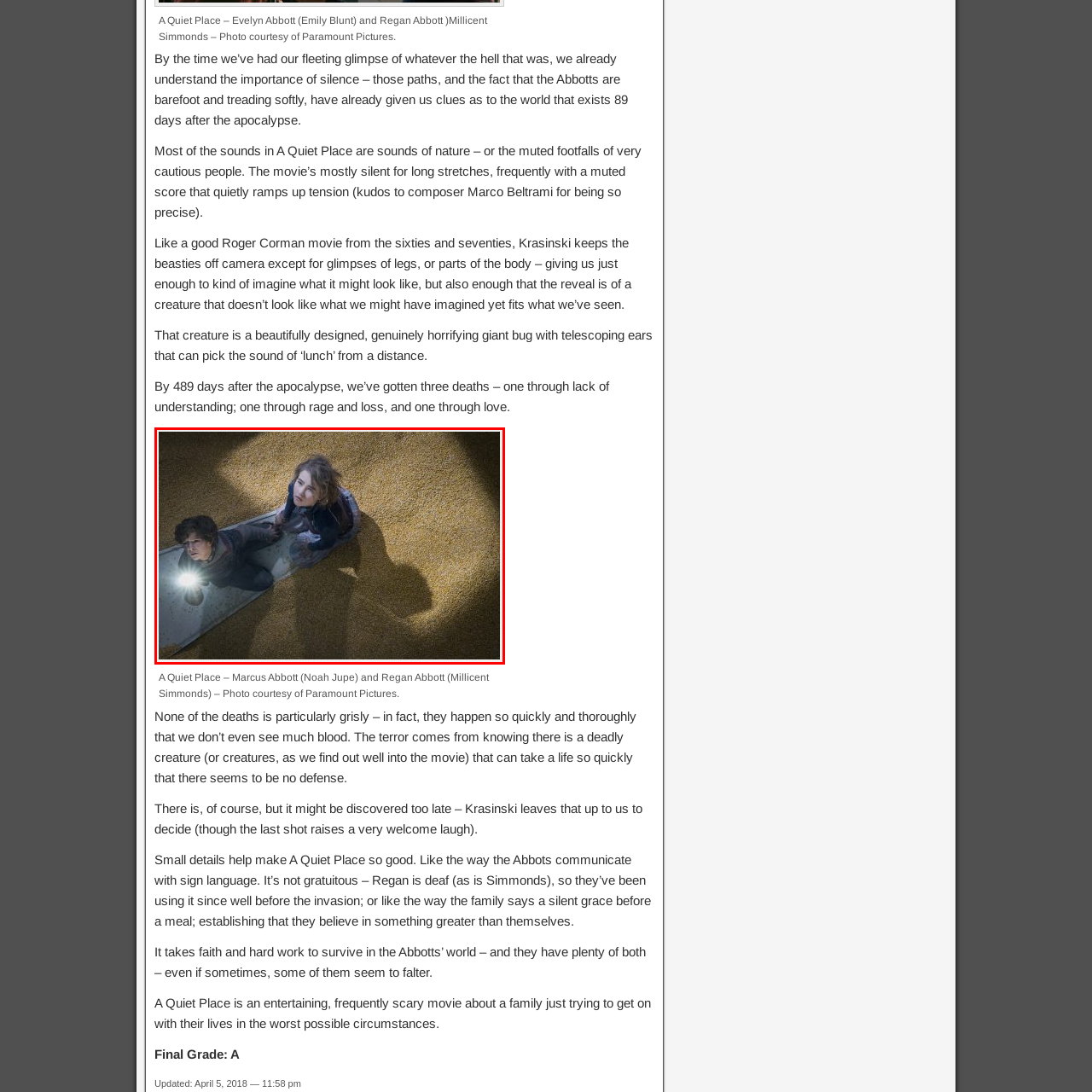Refer to the image within the red box and answer the question concisely with a single word or phrase: What is the relationship between Marcus and Regan?

Siblings